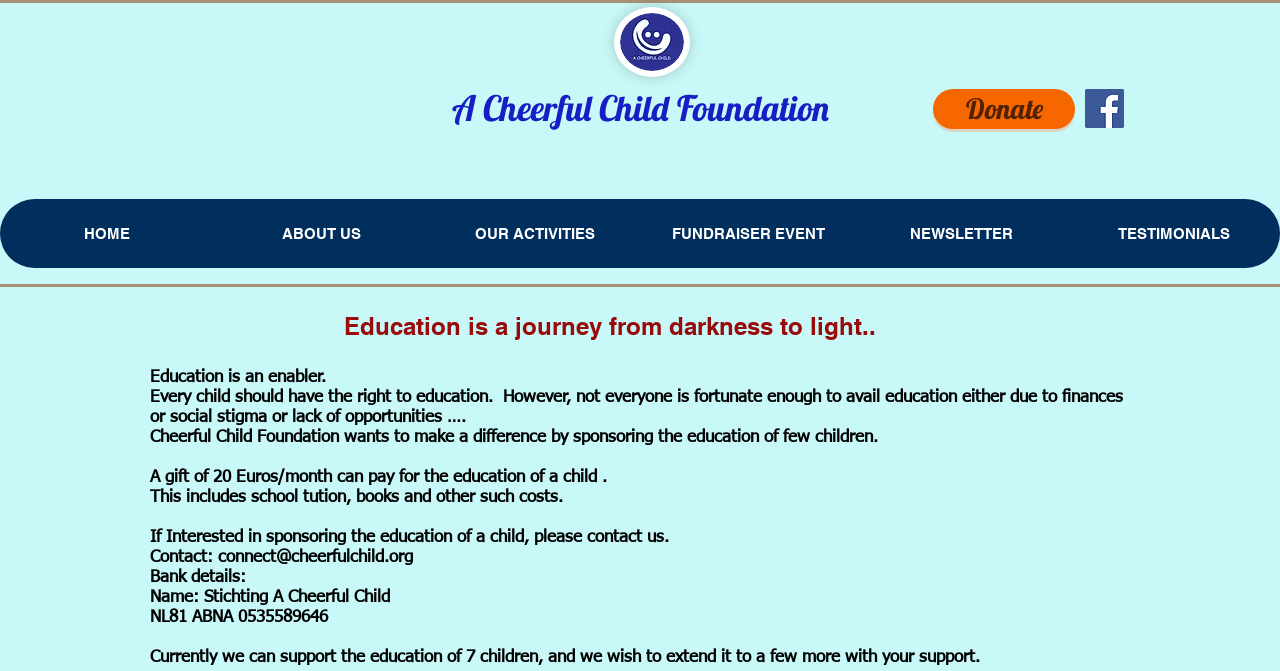Please identify the webpage's heading and generate its text content.

A Cheerful Child Foundation